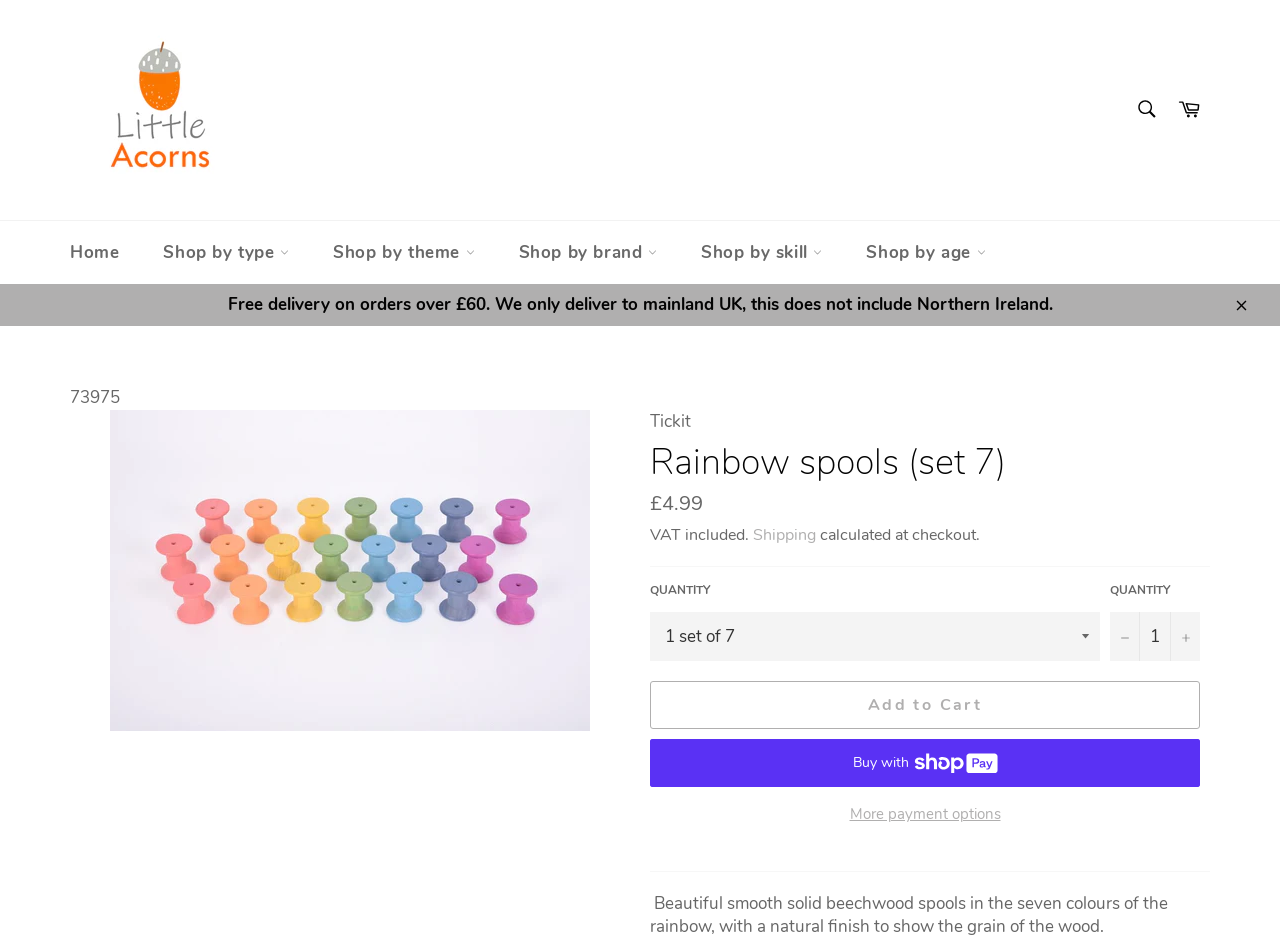Determine the bounding box coordinates for the UI element described. Format the coordinates as (top-left x, top-left y, bottom-right x, bottom-right y) and ensure all values are between 0 and 1. Element description: alt="Rainbow spools (set 7)"

[0.086, 0.433, 0.461, 0.771]